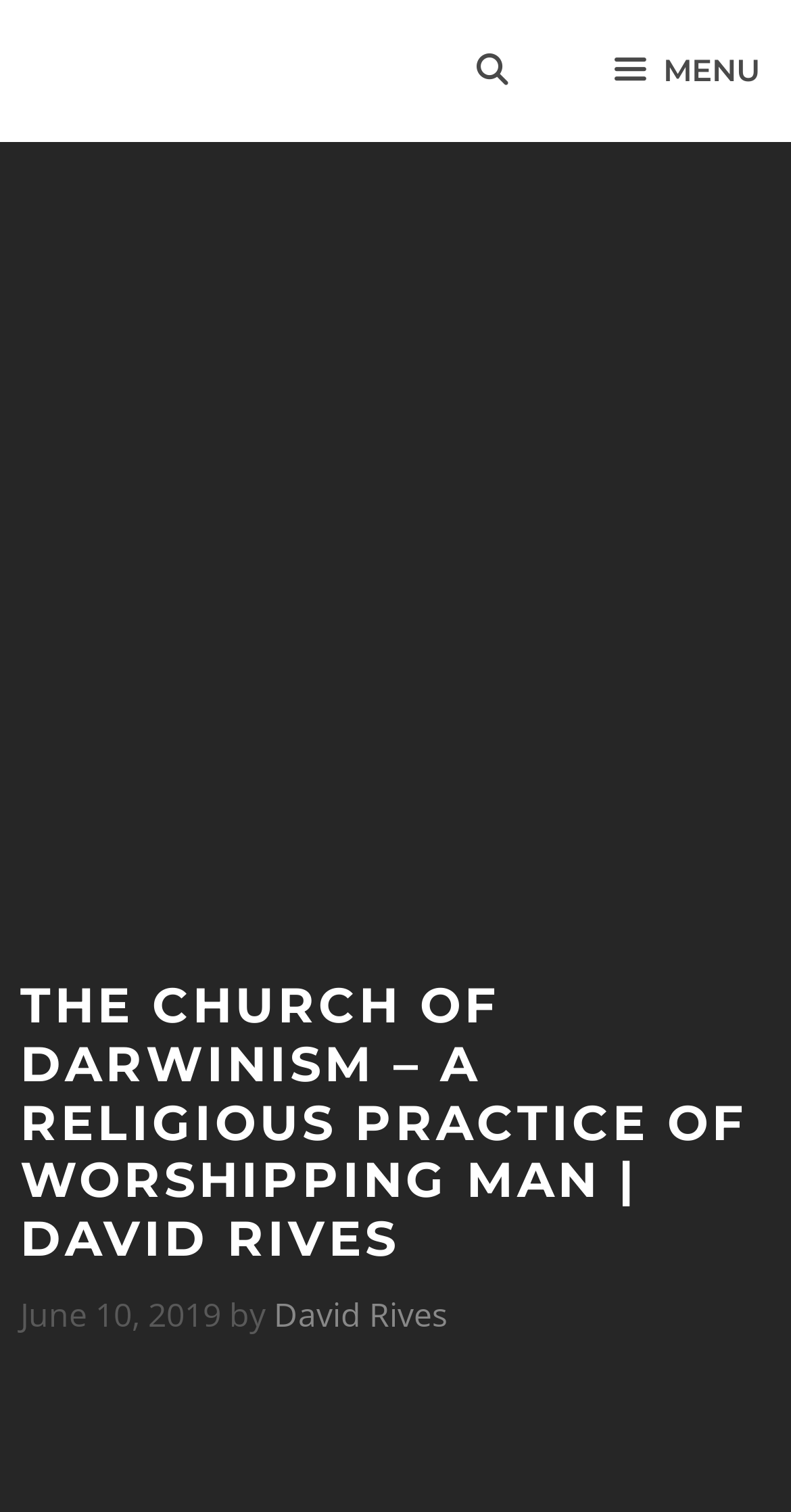Offer a comprehensive description of the webpage’s content and structure.

The webpage appears to be an article or blog post from David Rives Ministries, with a title "The Church Of Darwinism – A Religious Practice Of Worshipping Man". At the top left corner, there is a link to "David Rives Ministries" accompanied by an image with the same name. 

To the right of this link, there is another link labeled "Open Search Bar". Below these top elements, the main content of the webpage begins. The title of the article is prominently displayed in a large heading, taking up most of the width of the page. 

Below the title, there is a timestamp indicating that the article was published on June 10, 2019. The author of the article, David Rives, is credited to the right of the timestamp.